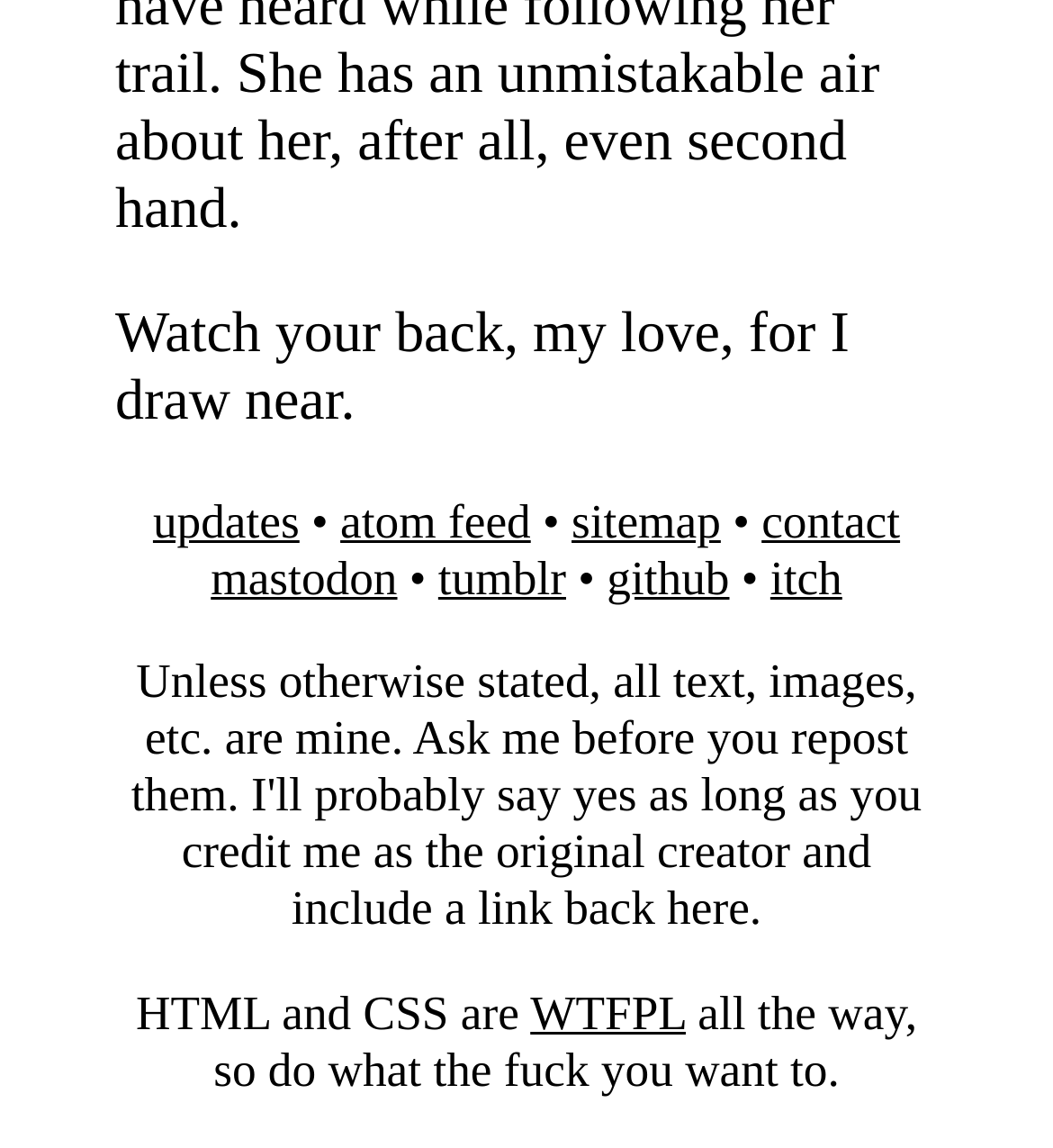Find the bounding box coordinates for the HTML element described as: "atom feed". The coordinates should consist of four float values between 0 and 1, i.e., [left, top, right, bottom].

[0.323, 0.43, 0.504, 0.477]